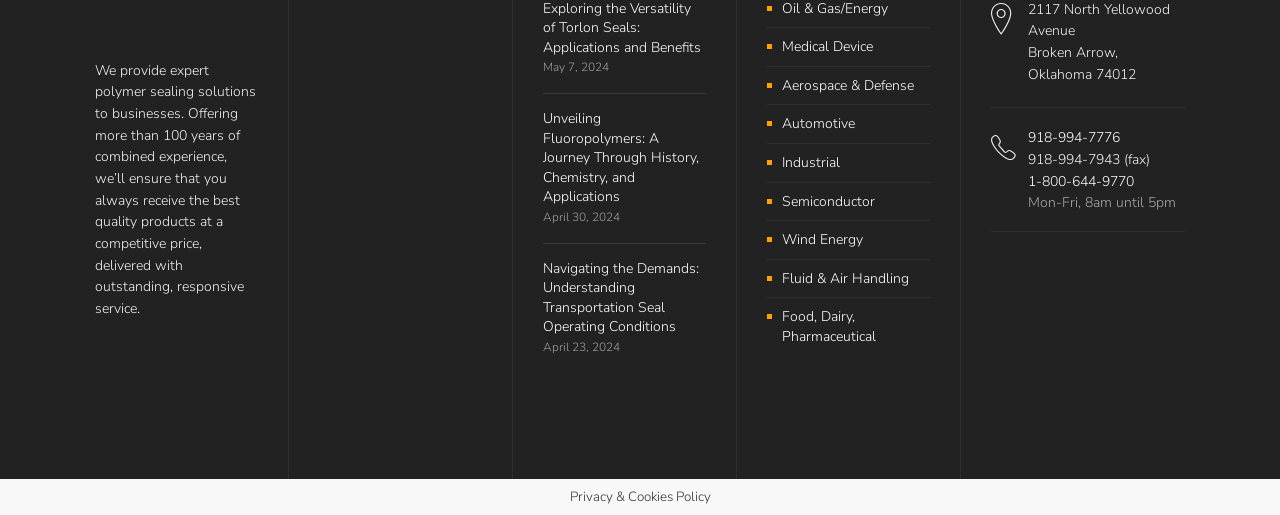Identify the bounding box coordinates of the section to be clicked to complete the task described by the following instruction: "Click the Advanced EMC USDA/FDA Logo". The coordinates should be four float numbers between 0 and 1, formatted as [left, top, right, bottom].

[0.249, 0.211, 0.377, 0.386]